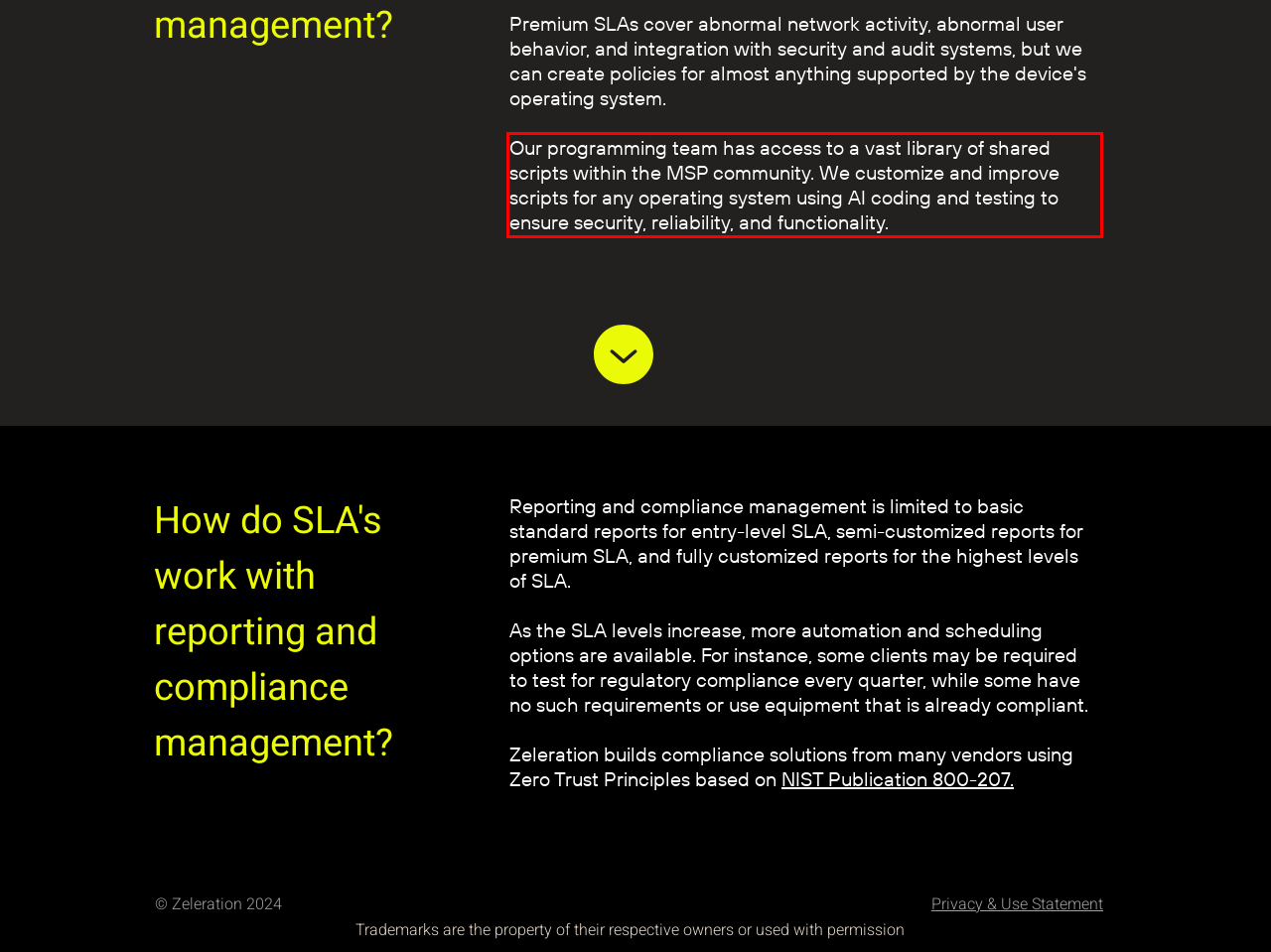Examine the screenshot of the webpage, locate the red bounding box, and generate the text contained within it.

Our programming team has access to a vast library of shared scripts within the MSP community. We customize and improve scripts for any operating system using AI coding and testing to ensure security, reliability, and functionality.